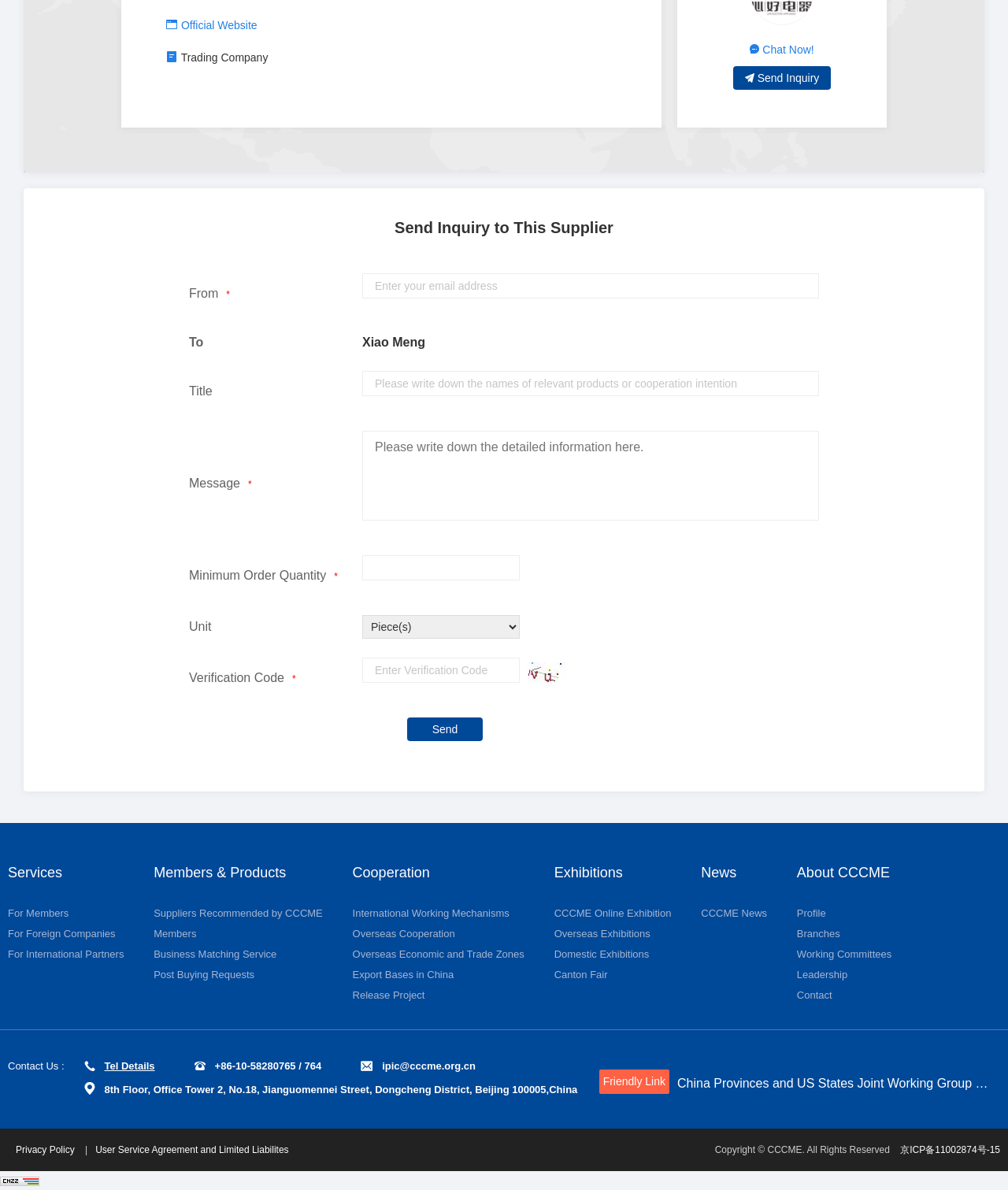What are the main categories on the webpage?
Kindly offer a comprehensive and detailed response to the question.

I found a navigation menu at the bottom of the webpage, which lists the main categories as Services, Members & Products, Cooperation, Exhibitions, News, and About CCCME. These categories are likely to be the main sections of the webpage.